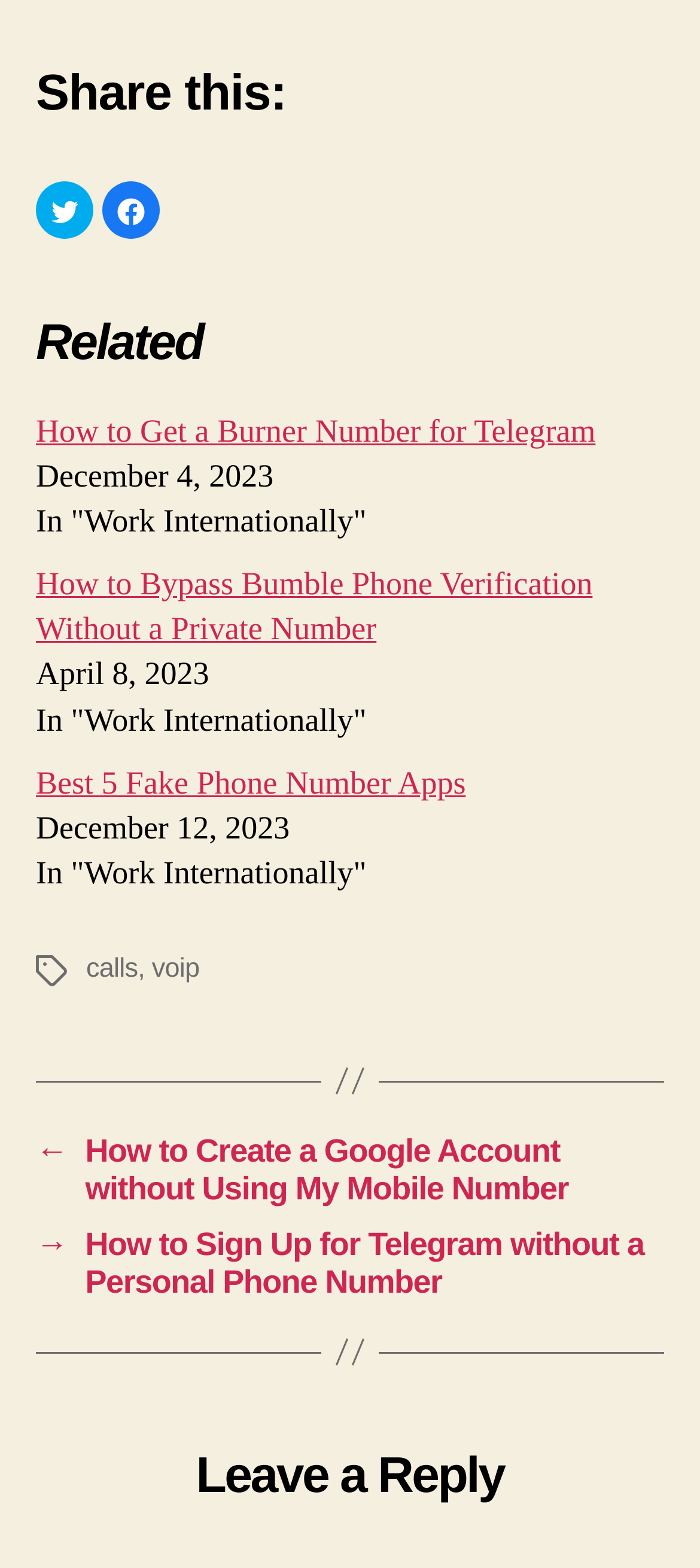Identify the coordinates of the bounding box for the element that must be clicked to accomplish the instruction: "Read Site Notice".

None